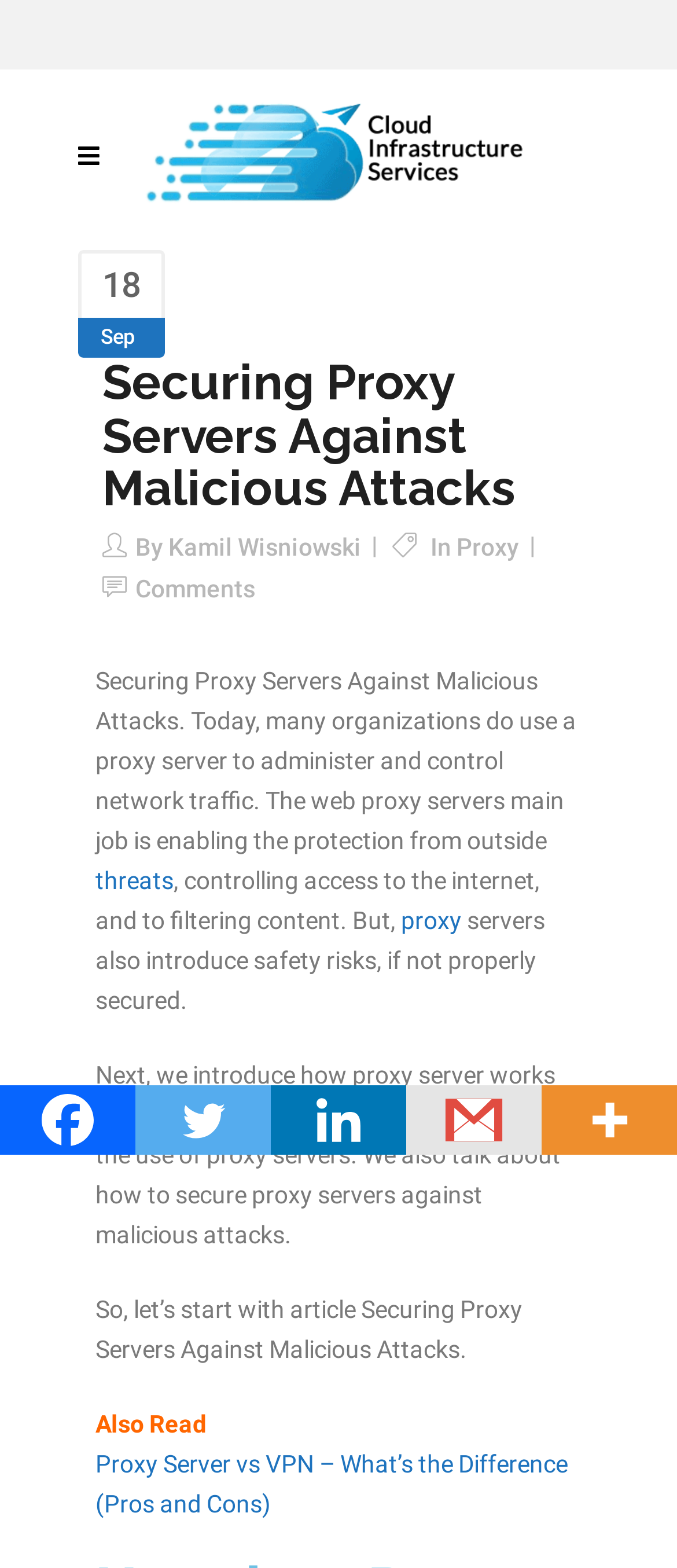What is mentioned as a risk of using proxy servers?
Based on the image, respond with a single word or phrase.

Safety risks